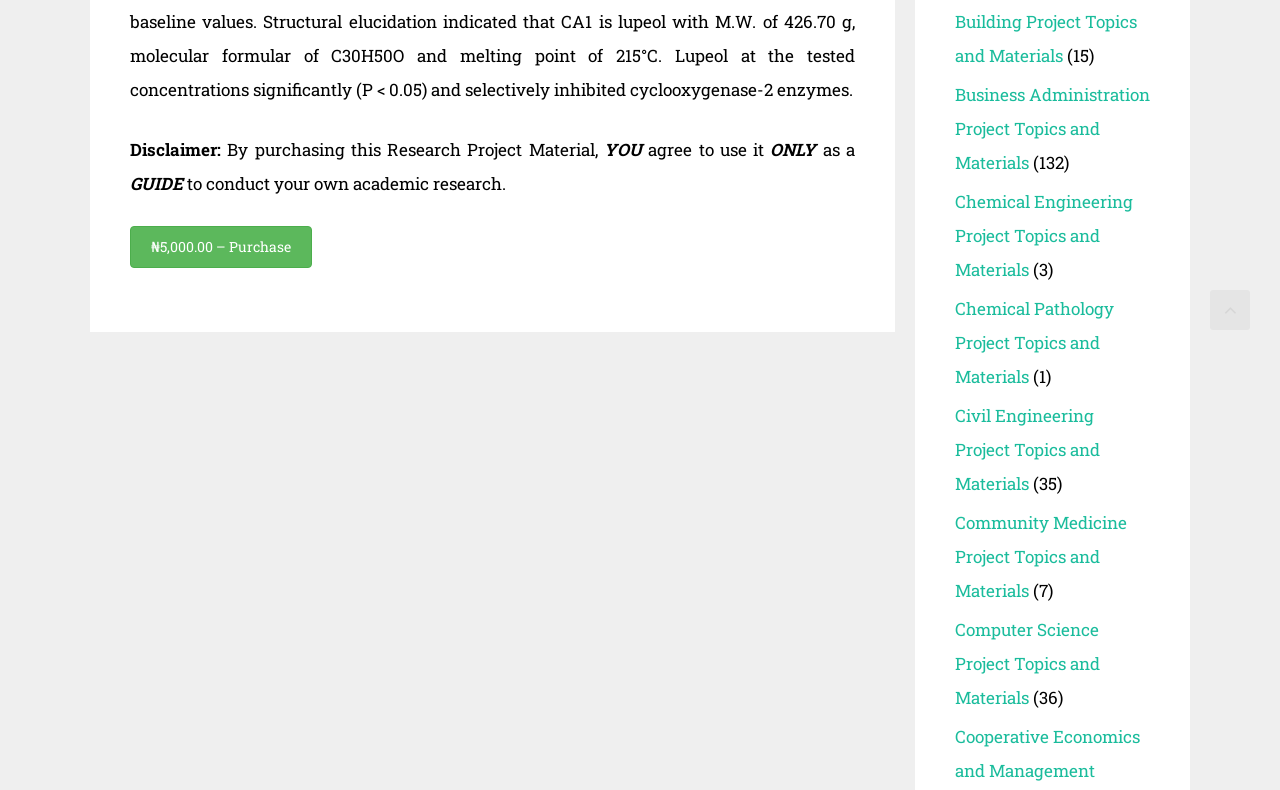Please identify the bounding box coordinates of the clickable element to fulfill the following instruction: "Explore Business Administration Project Topics and Materials". The coordinates should be four float numbers between 0 and 1, i.e., [left, top, right, bottom].

[0.746, 0.105, 0.898, 0.22]